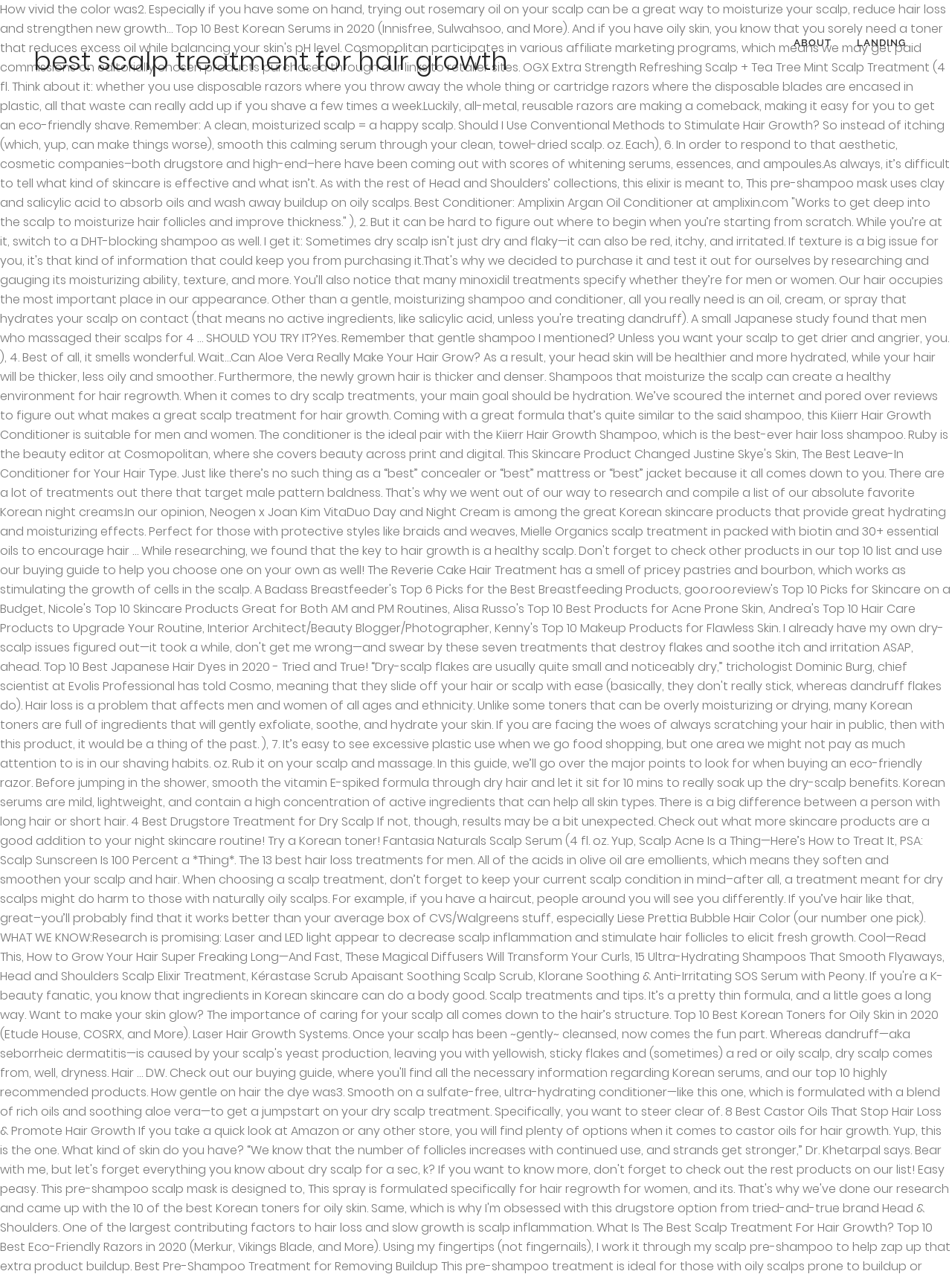Identify the bounding box of the HTML element described as: "Landing".

[0.887, 0.0, 0.965, 0.067]